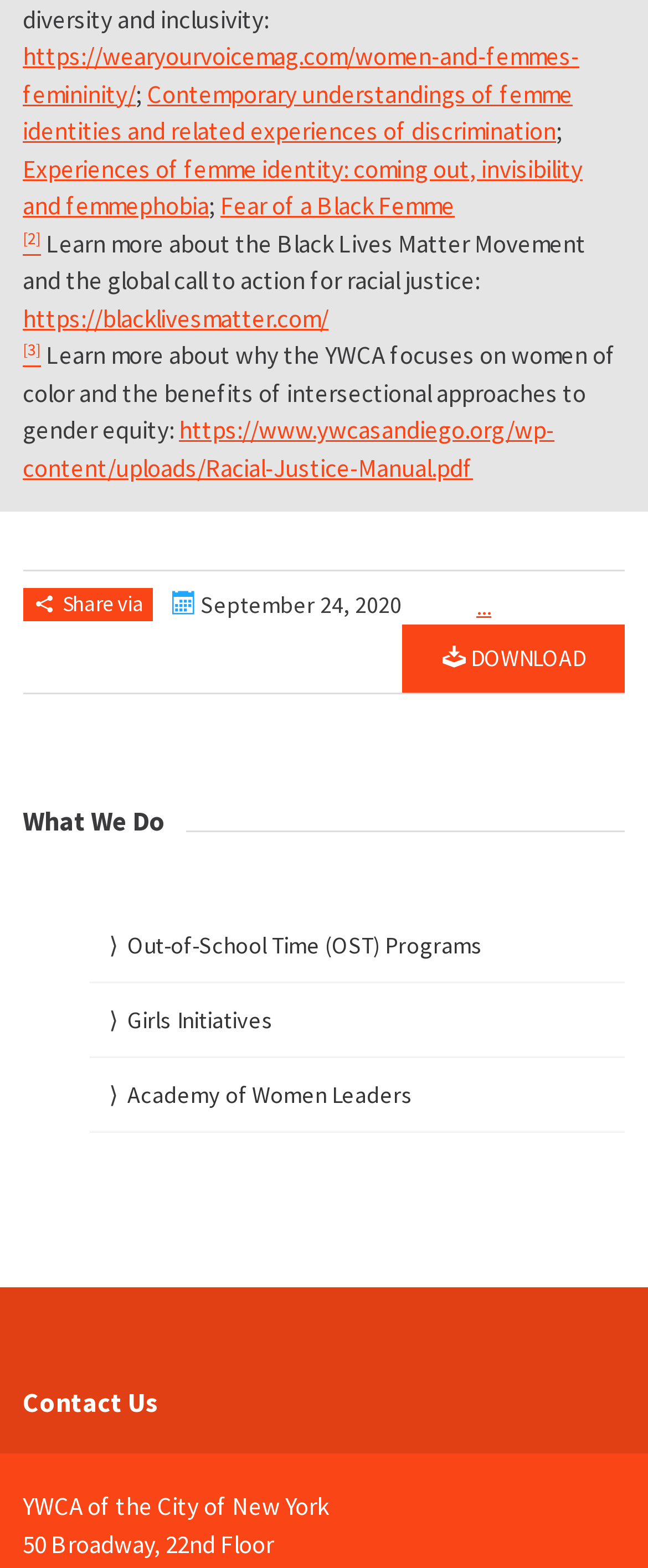Please pinpoint the bounding box coordinates for the region I should click to adhere to this instruction: "Read about femme identities and related experiences of discrimination".

[0.035, 0.049, 0.884, 0.093]